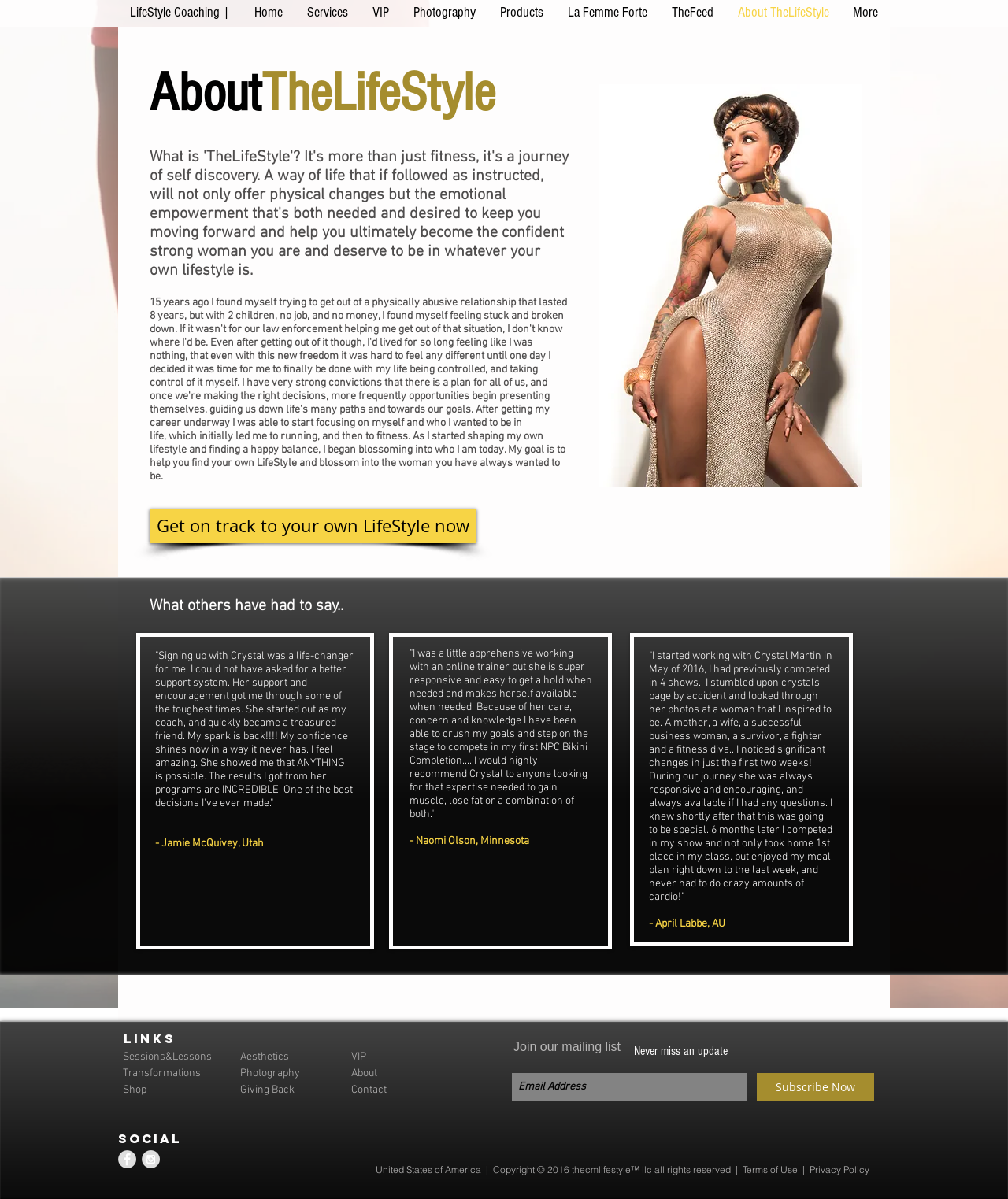From the element description: "LifeStyle Coaching |", extract the bounding box coordinates of the UI element. The coordinates should be expressed as four float numbers between 0 and 1, in the order [left, top, right, bottom].

[0.117, 0.0, 0.241, 0.02]